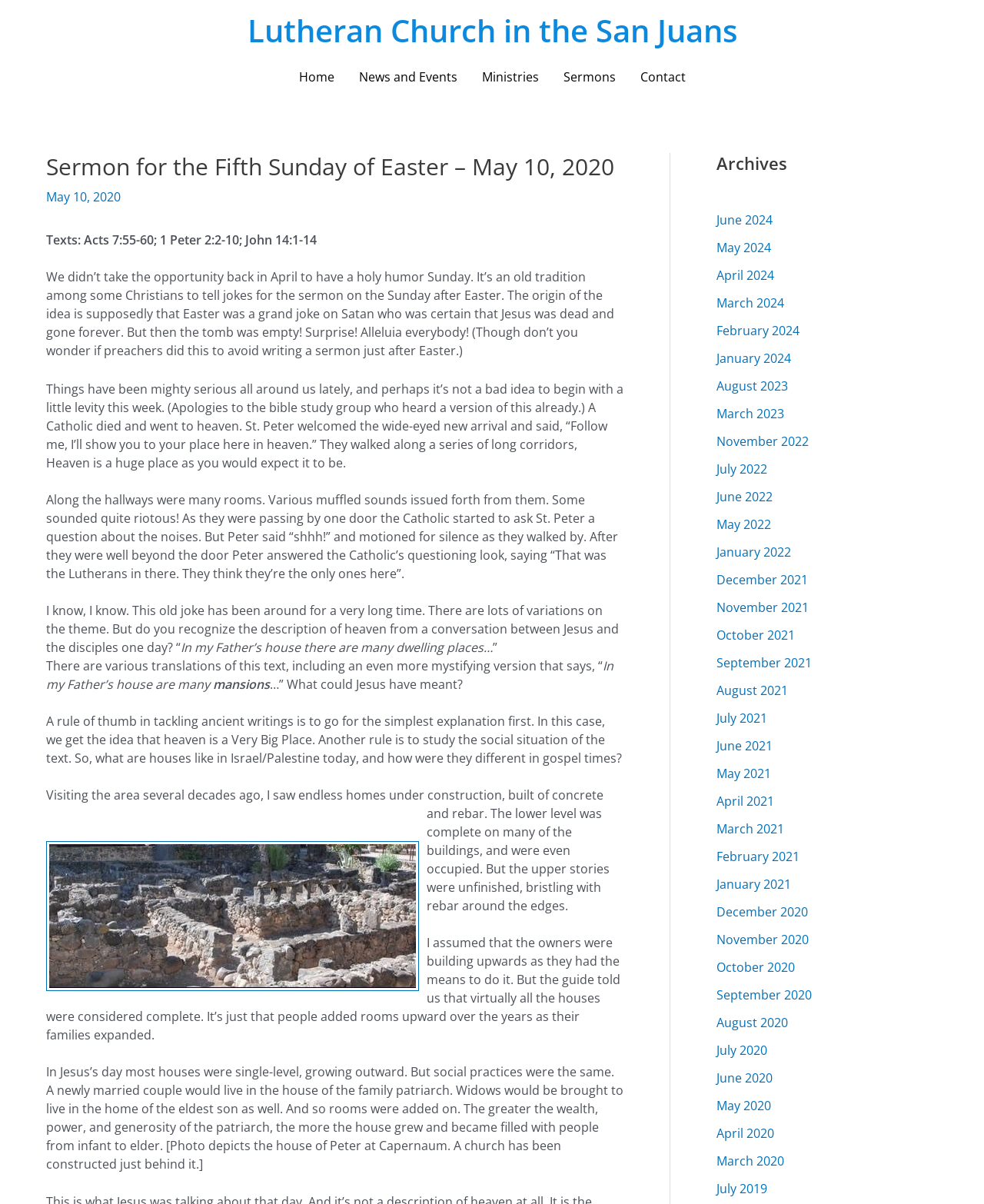How did people add rooms to their houses in Jesus' day?
Using the information from the image, answer the question thoroughly.

According to the sermon text, in Jesus' day, most houses were single-level, growing outward, and rooms were added on as the family expanded.